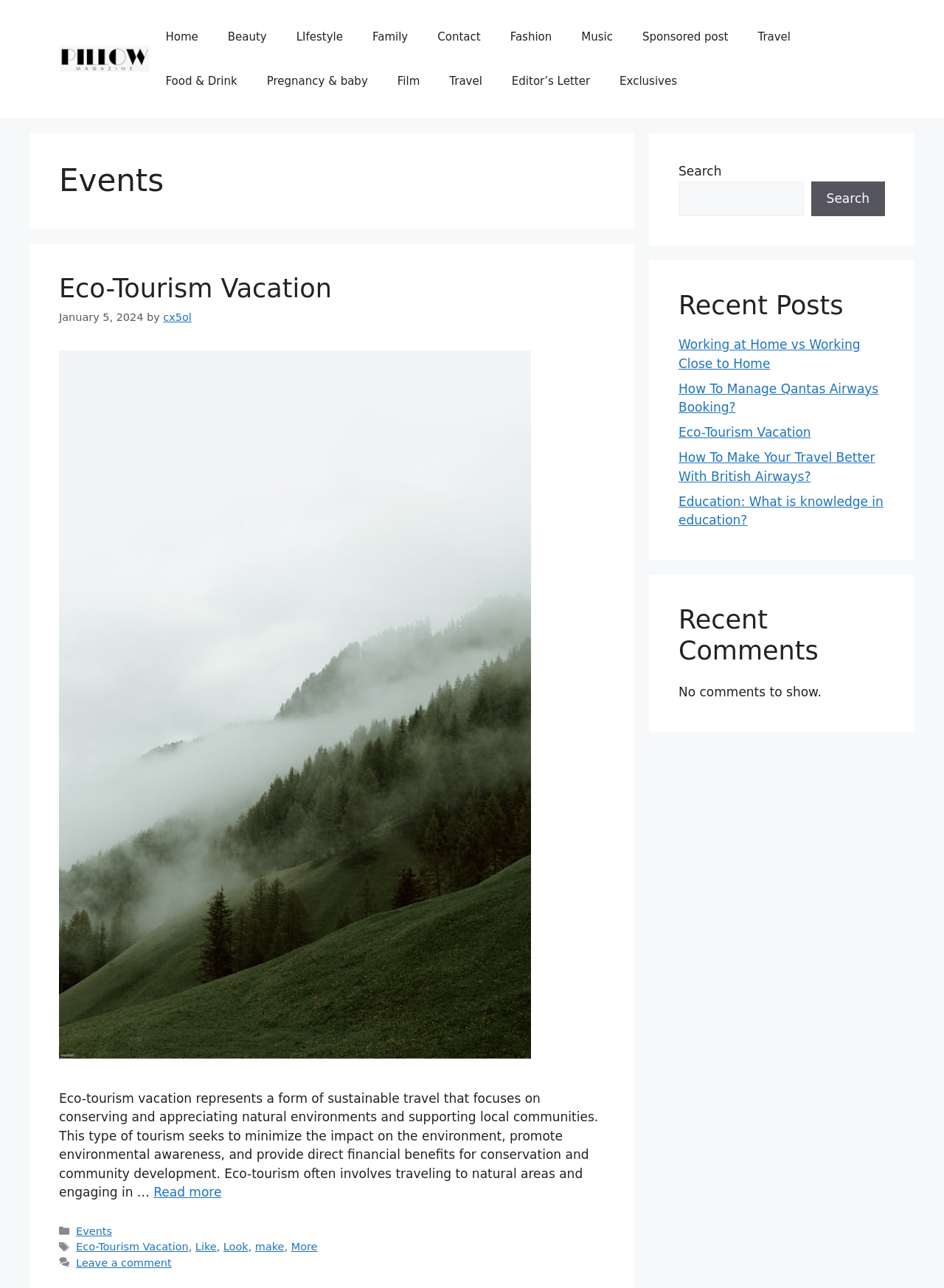Can you find the bounding box coordinates of the area I should click to execute the following instruction: "Go to the Home page"?

[0.16, 0.011, 0.226, 0.046]